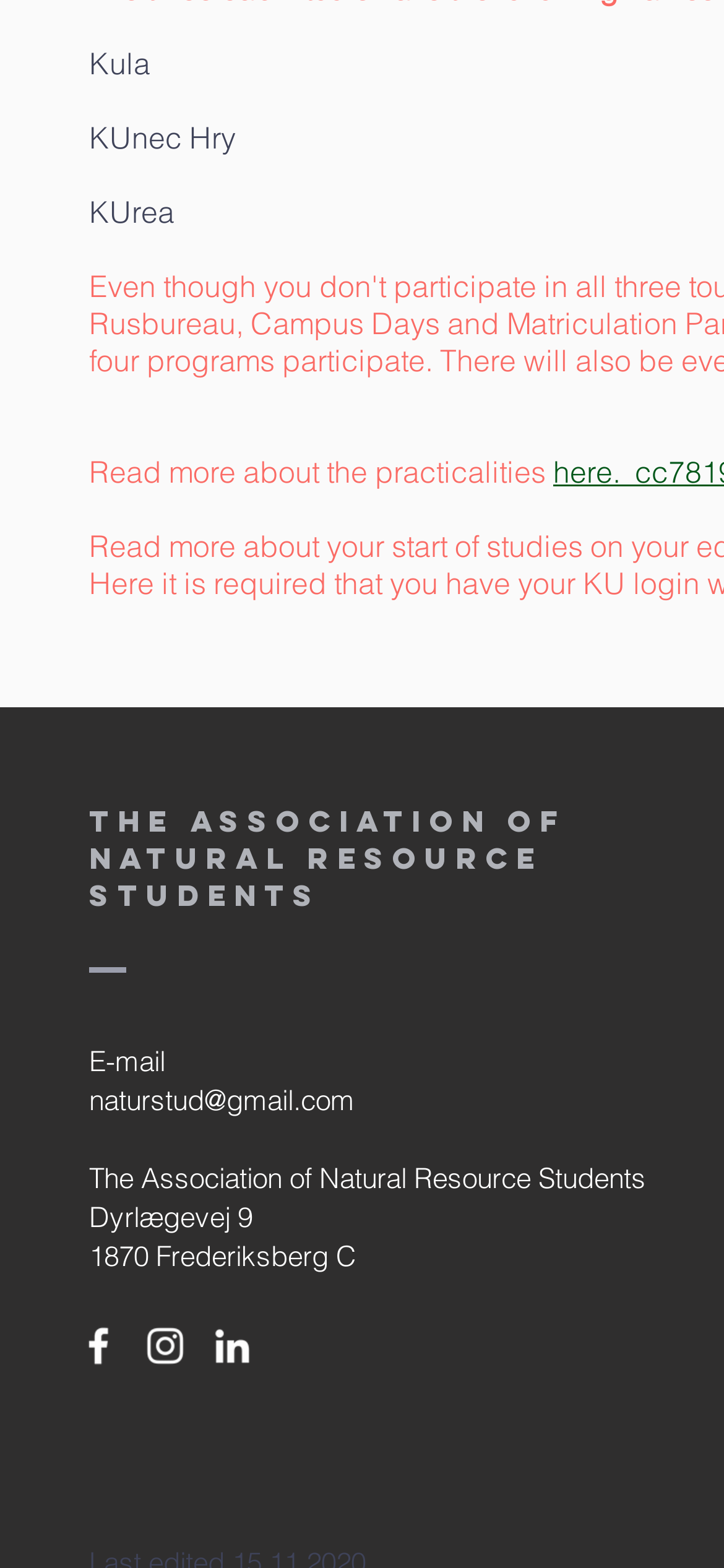What is the name of the association?
Observe the image and answer the question with a one-word or short phrase response.

The Association of Natural Resource Students